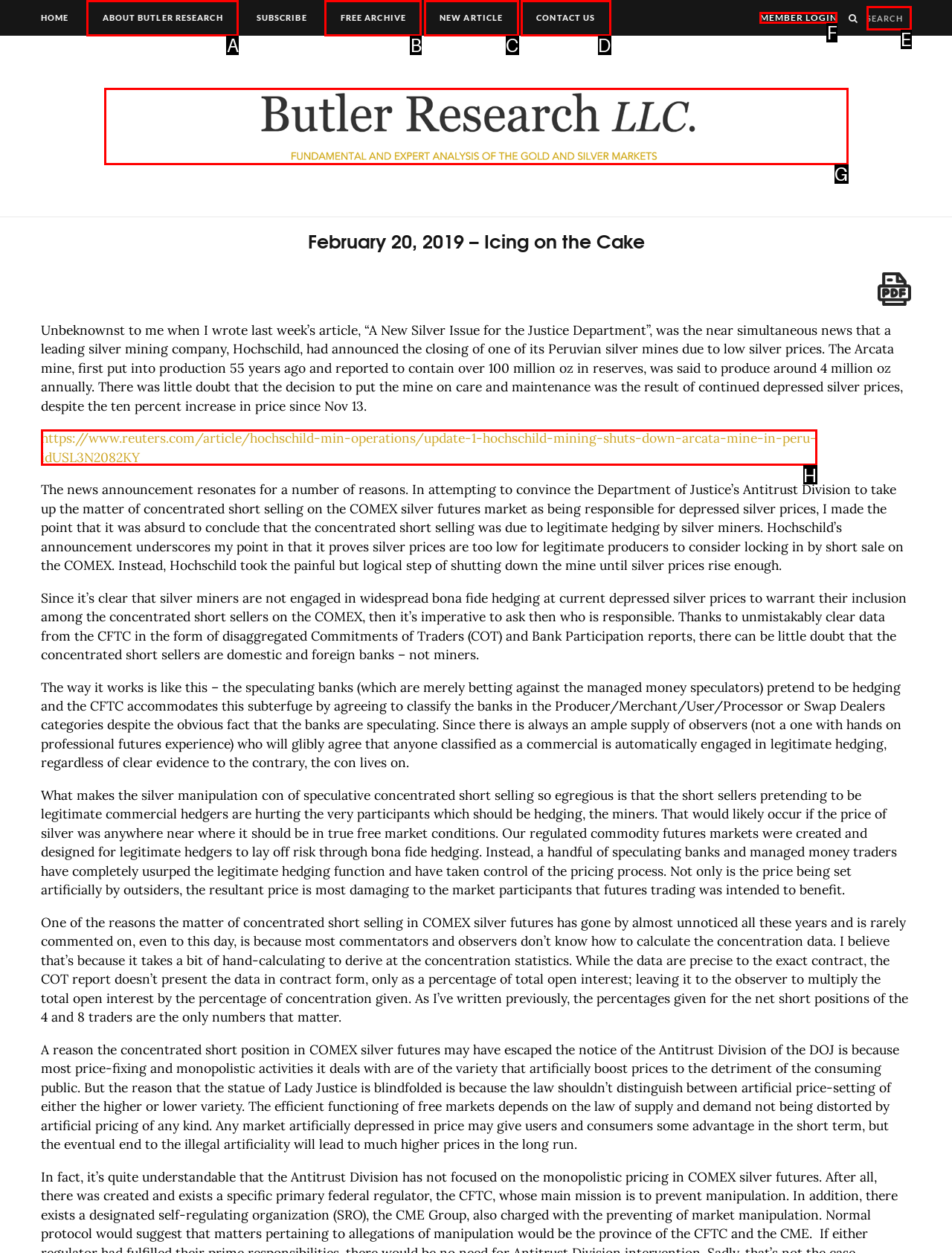Identify the bounding box that corresponds to: About Butler Research
Respond with the letter of the correct option from the provided choices.

A